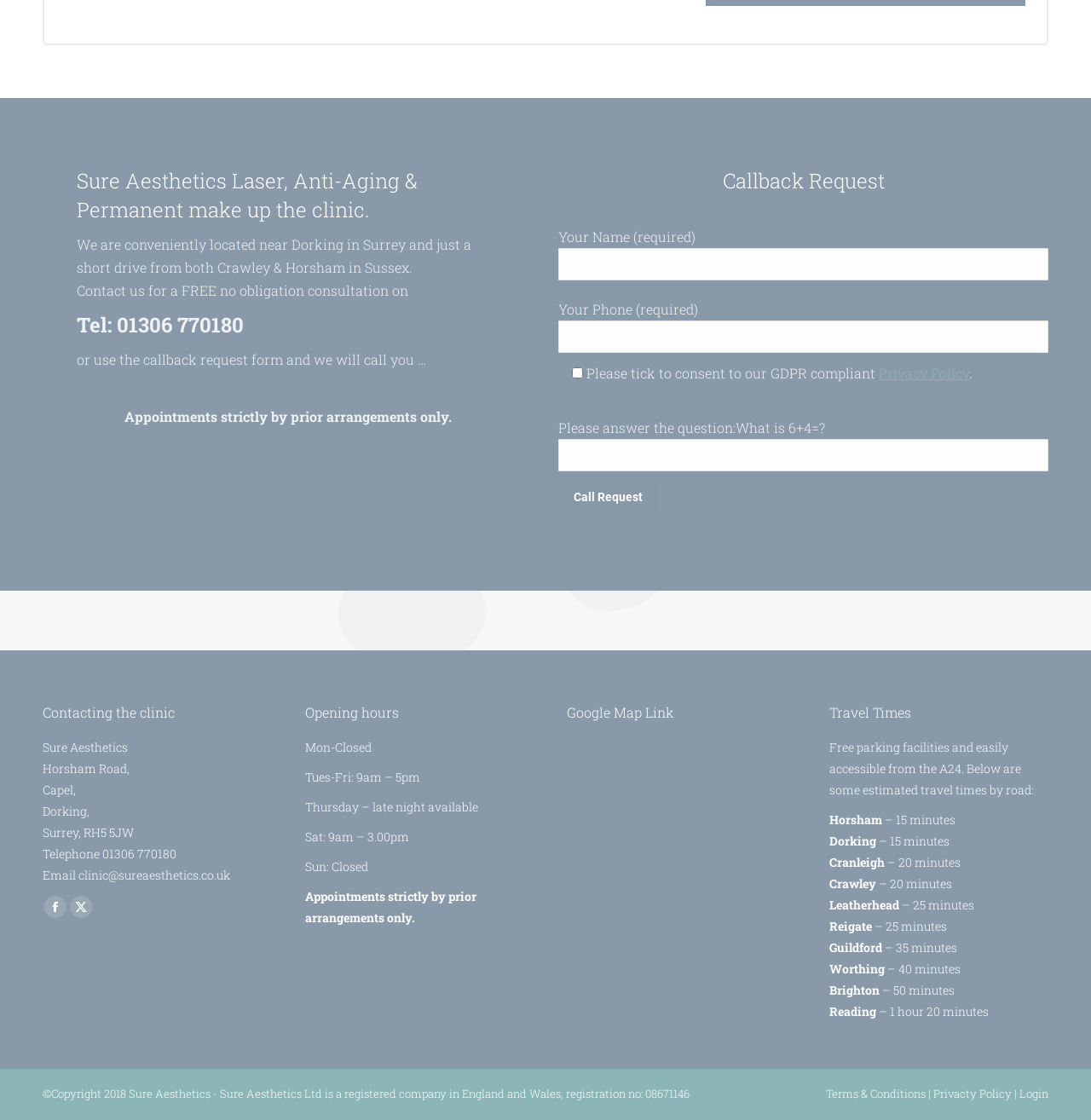Identify the bounding box for the UI element described as: "parent_node: Email* name="wc_email" placeholder="Email*"". Ensure the coordinates are four float numbers between 0 and 1, formatted as [left, top, right, bottom].

None